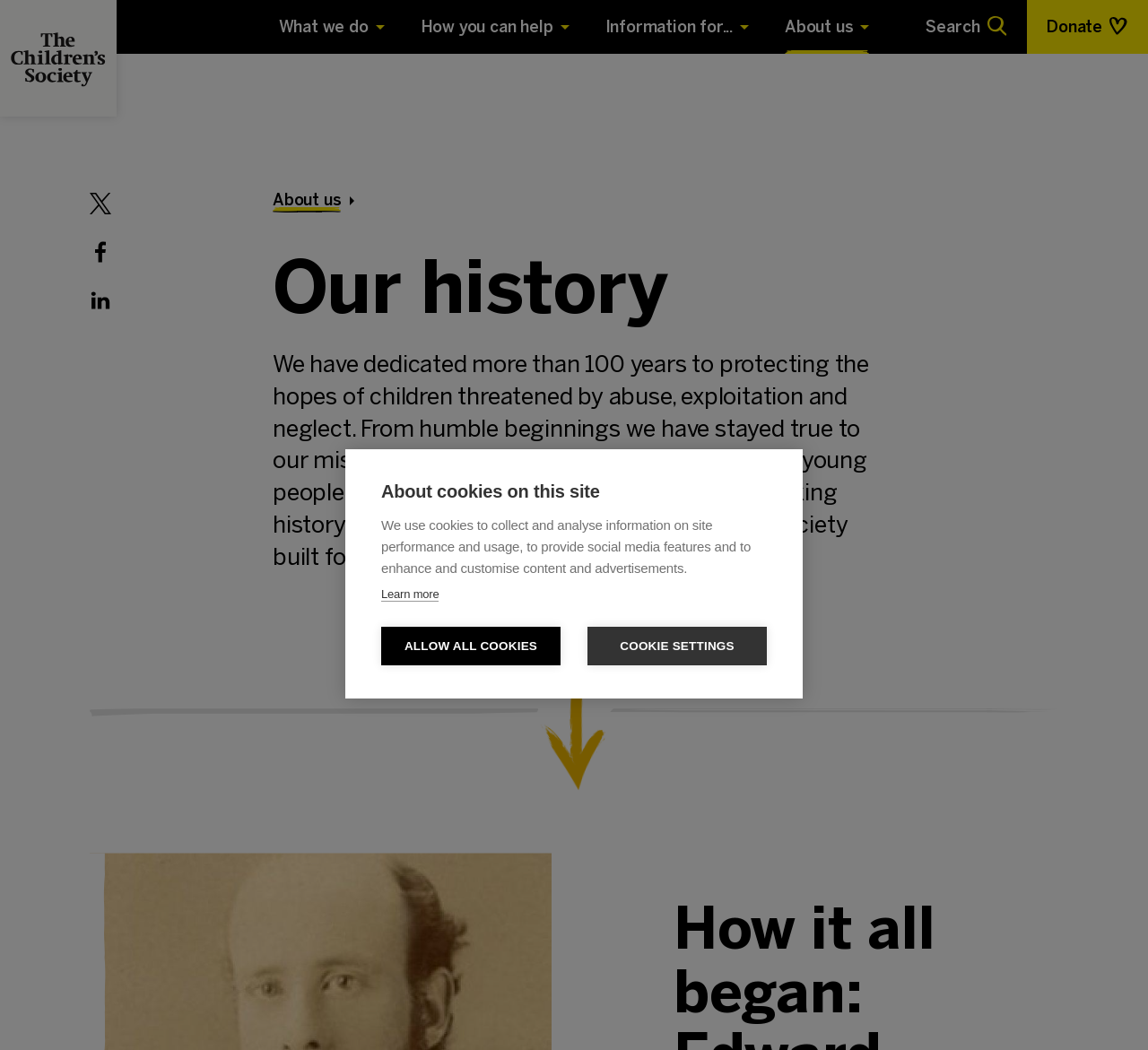Please provide a short answer using a single word or phrase for the question:
What is the 'Share on Twitter' link used for?

To share content on Twitter